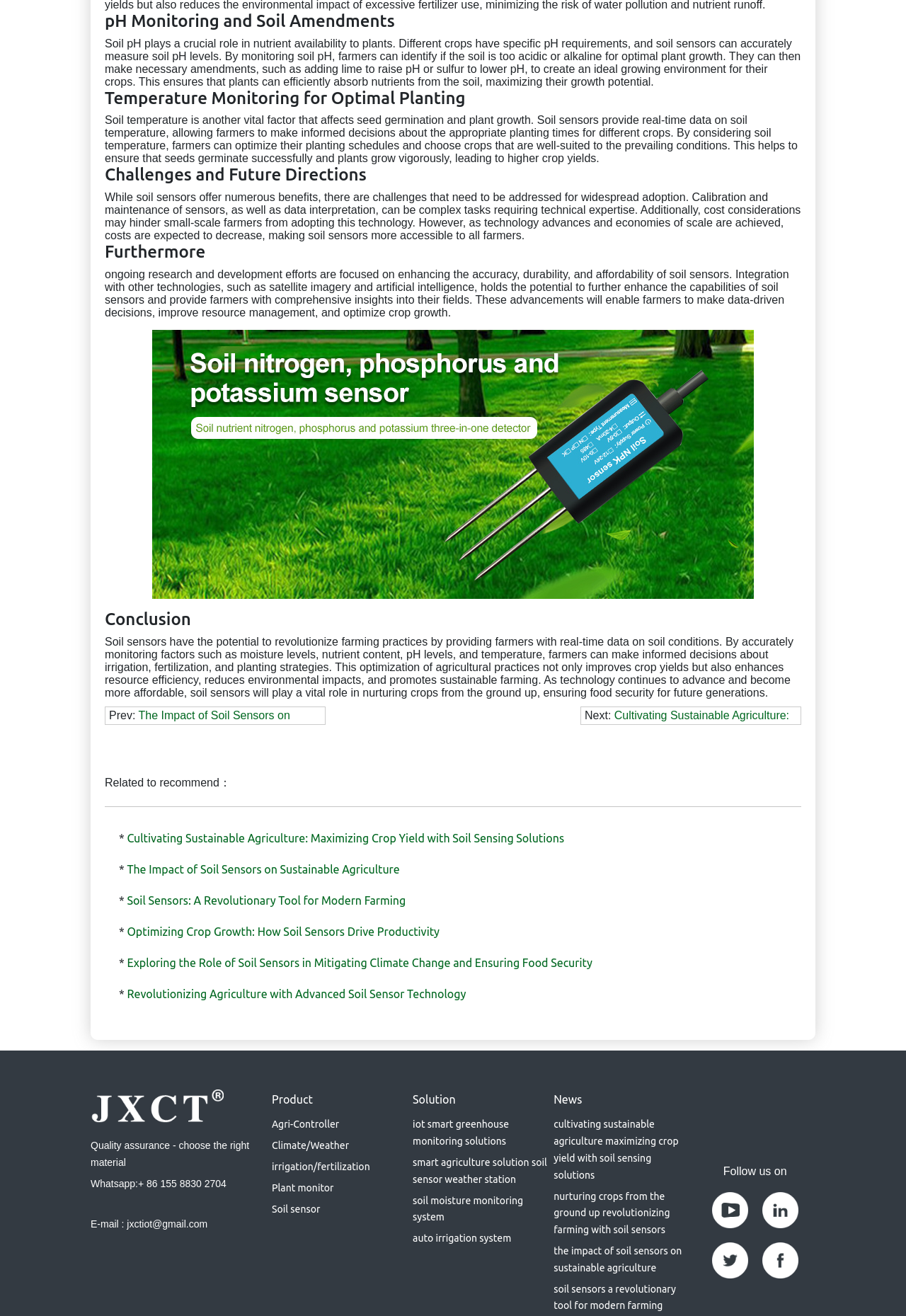What is the role of soil pH in plant growth?
Provide a detailed answer to the question, using the image to inform your response.

According to the webpage, soil pH plays a crucial role in nutrient availability to plants. Different crops have specific pH requirements, and soil sensors can accurately measure soil pH levels. By monitoring soil pH, farmers can identify if the soil is too acidic or alkaline for optimal plant growth.